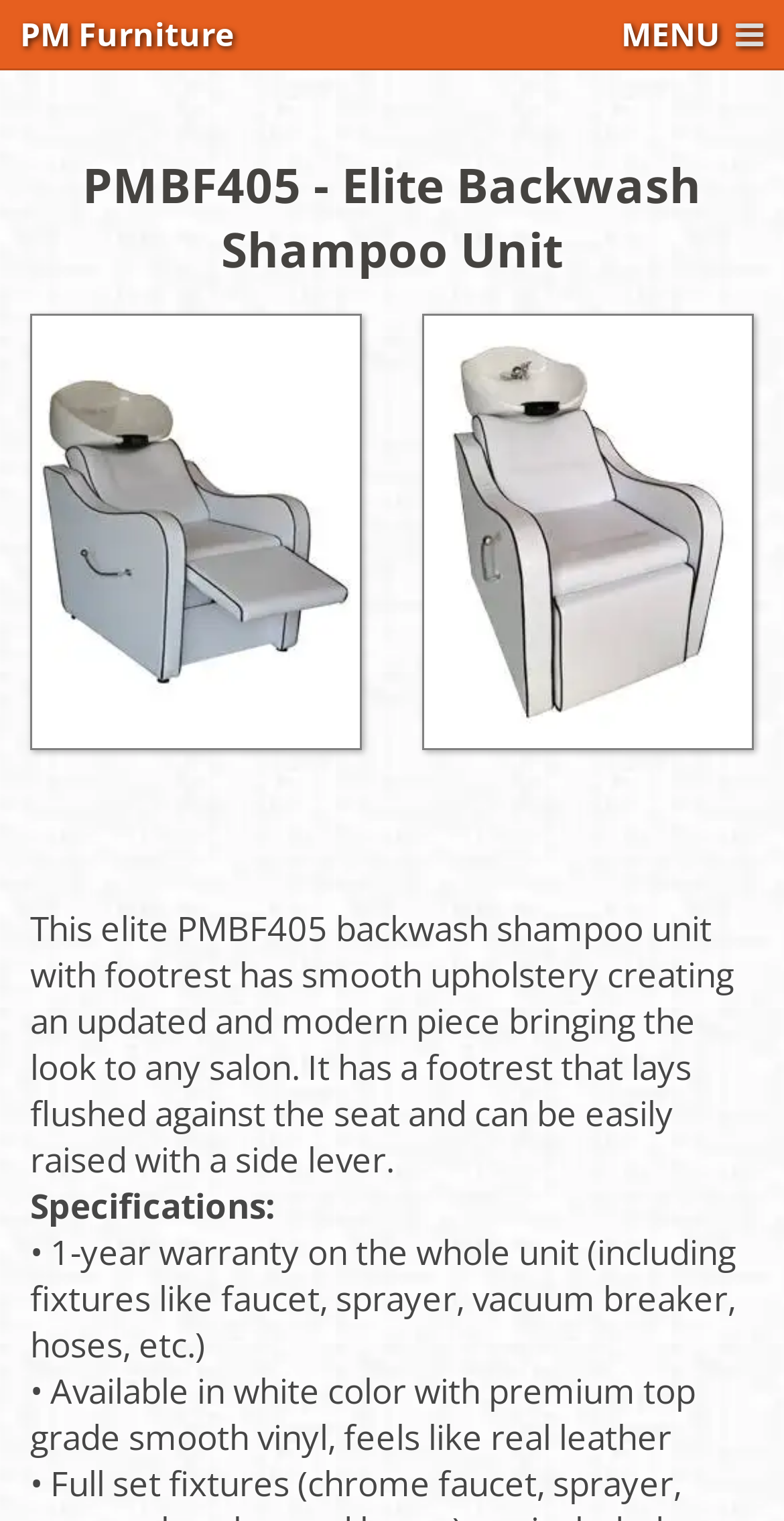Determine the bounding box coordinates for the area that should be clicked to carry out the following instruction: "Click on the 'Downloads' link".

[0.244, 0.11, 0.756, 0.175]